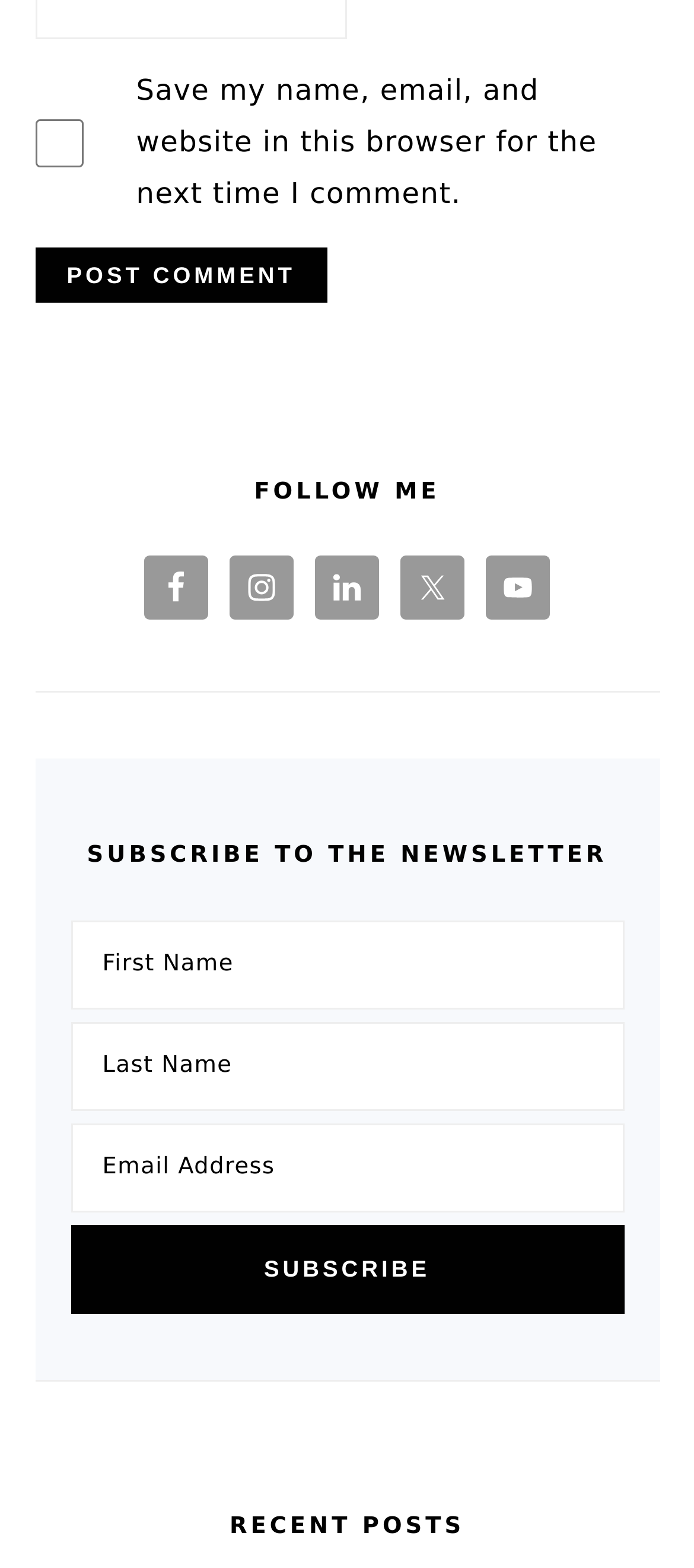What is the purpose of the checkbox?
From the image, respond with a single word or phrase.

Save comment info